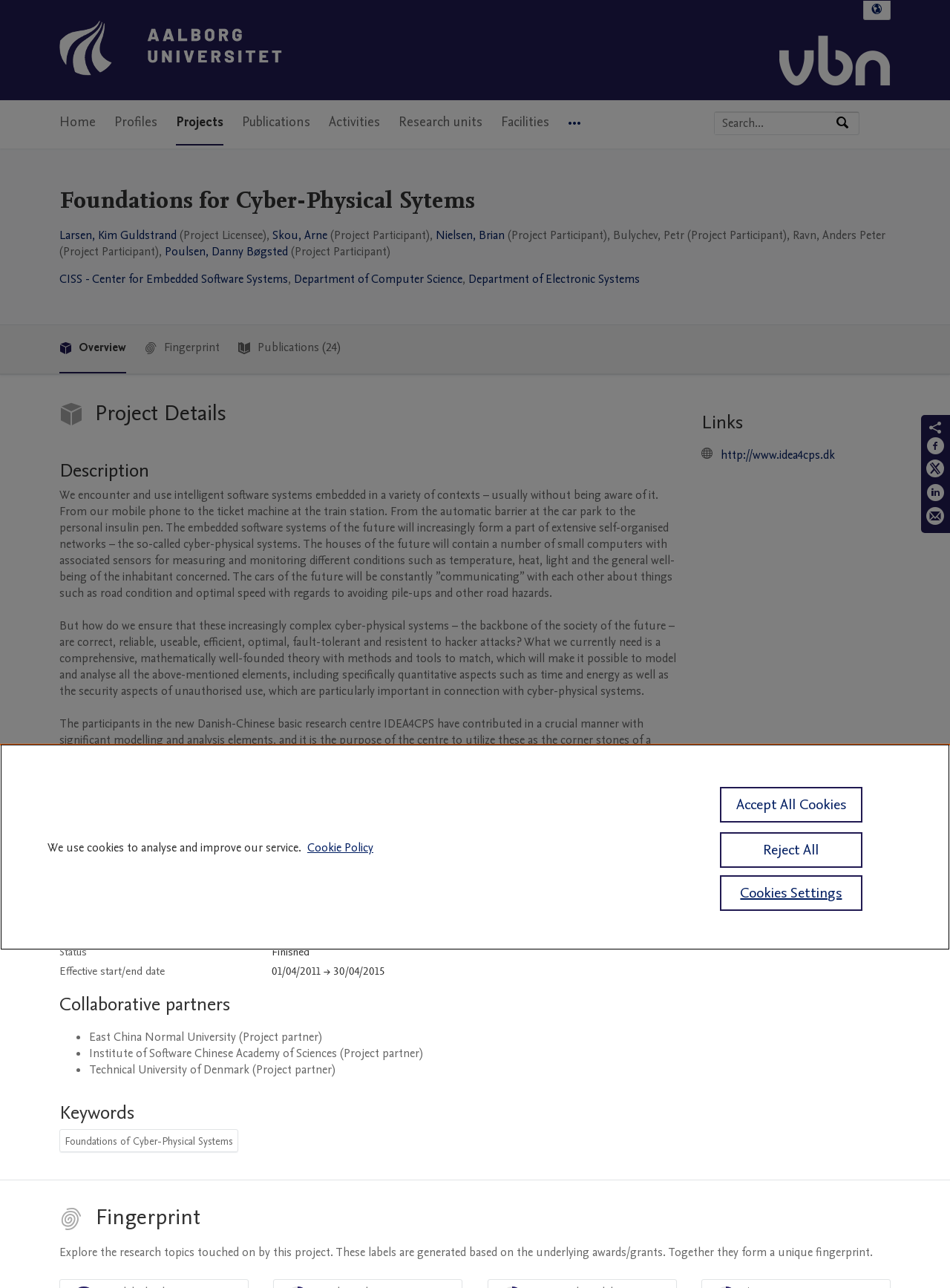Given the following UI element description: "aria-label="Select language"", find the bounding box coordinates in the webpage screenshot.

[0.909, 0.001, 0.937, 0.015]